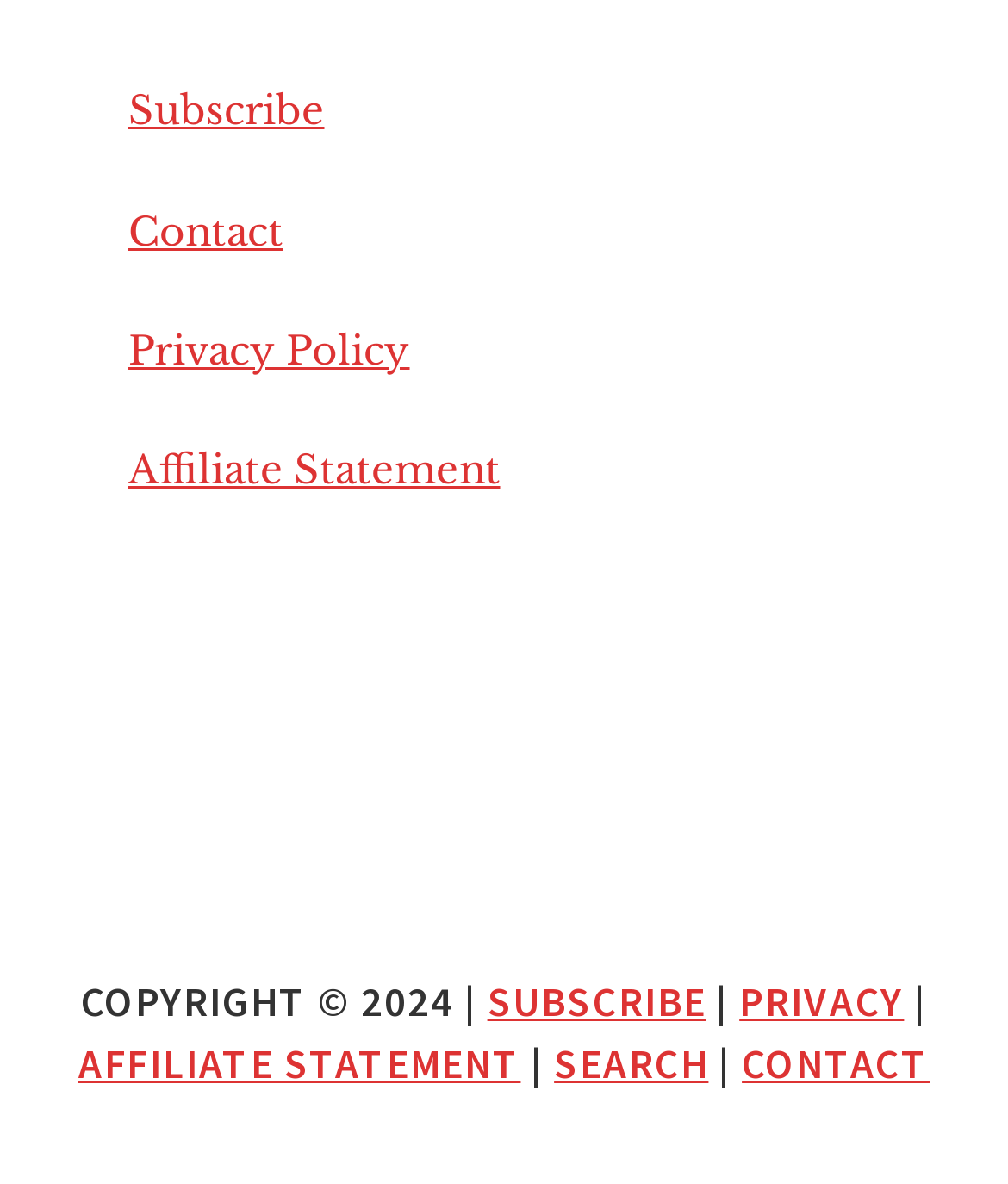Provide a thorough and detailed response to the question by examining the image: 
How many links are in the navigation menu?

By examining the navigation menu, I can see that there are four links: 'Subscribe', 'Contact', 'Privacy Policy', and 'Affiliate Statement'.